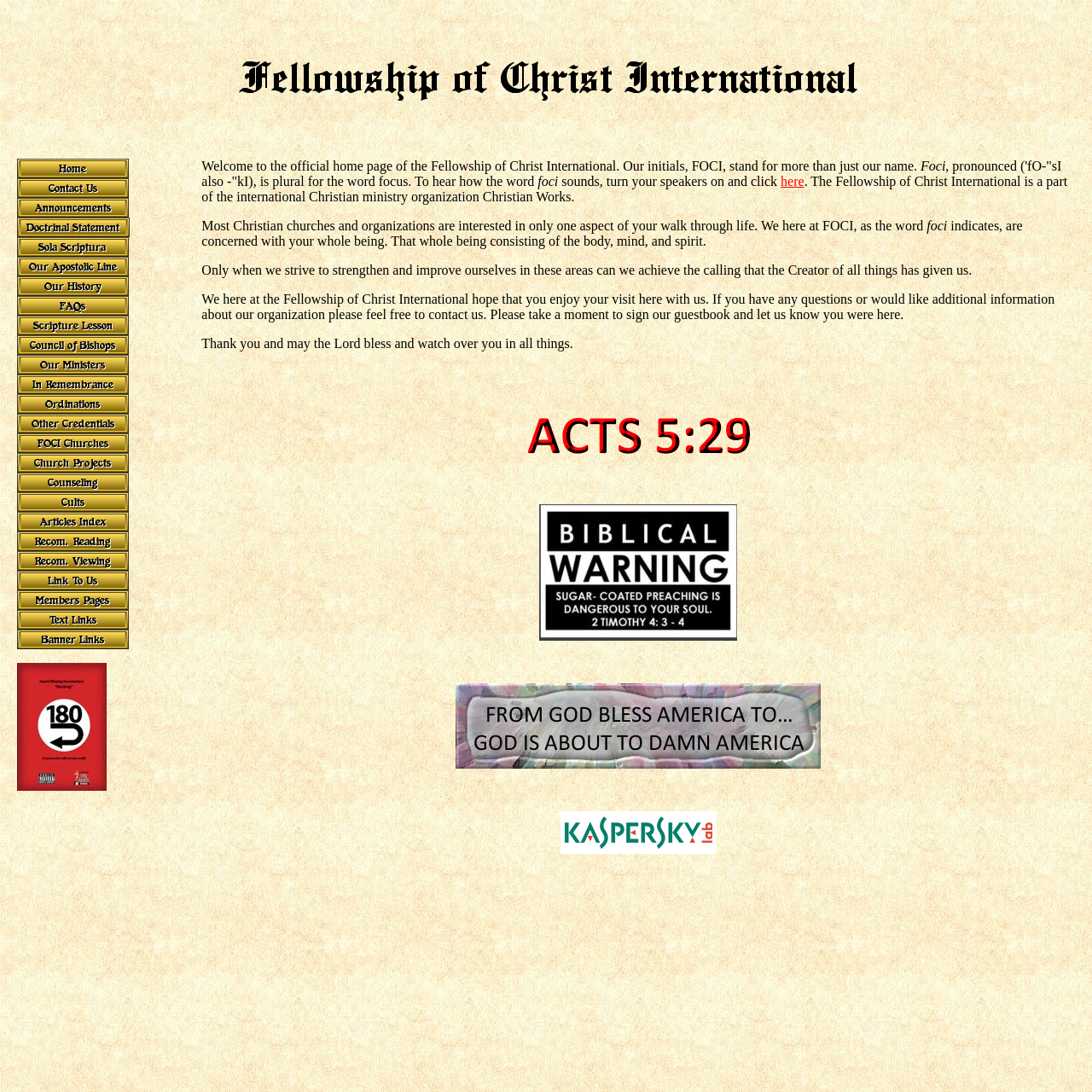Respond with a single word or phrase to the following question: What is the organization part of?

Christian Works